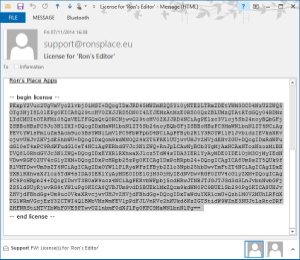What is the purpose of the license key?
Based on the image, respond with a single word or phrase.

Product activation